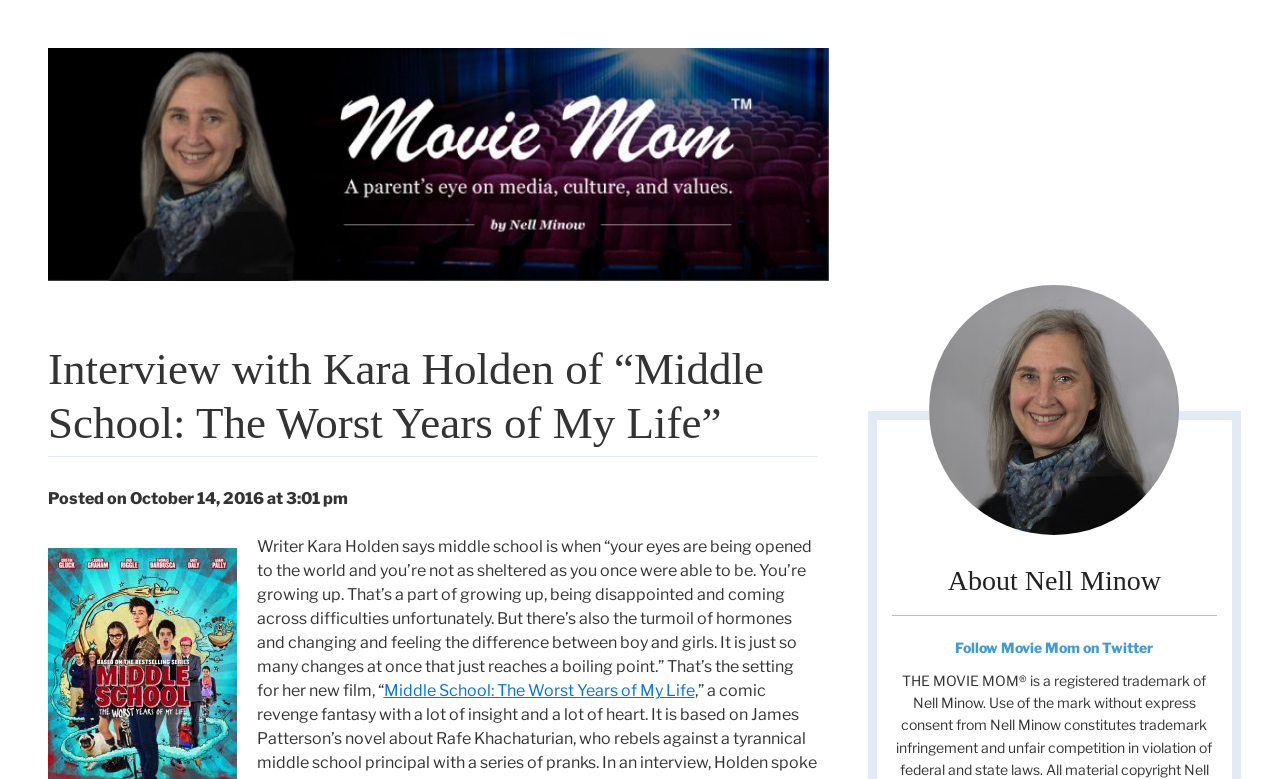Respond to the following query with just one word or a short phrase: 
How can you follow Movie Mom?

On Twitter